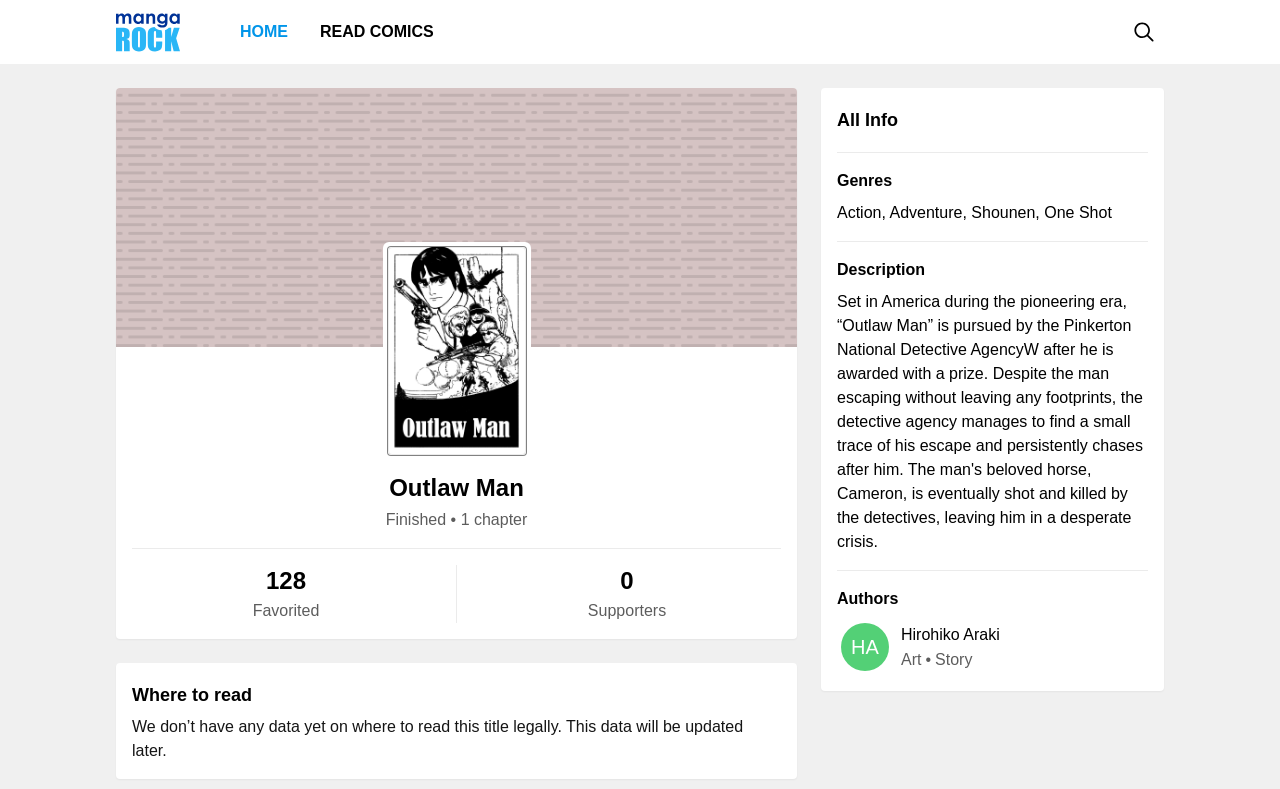Who is the author of Outlaw Man?
Based on the image, please offer an in-depth response to the question.

The author's initials 'HA' can be found in the StaticText element, and the full name 'Hirohiko Araki' can be found in the link element below it.